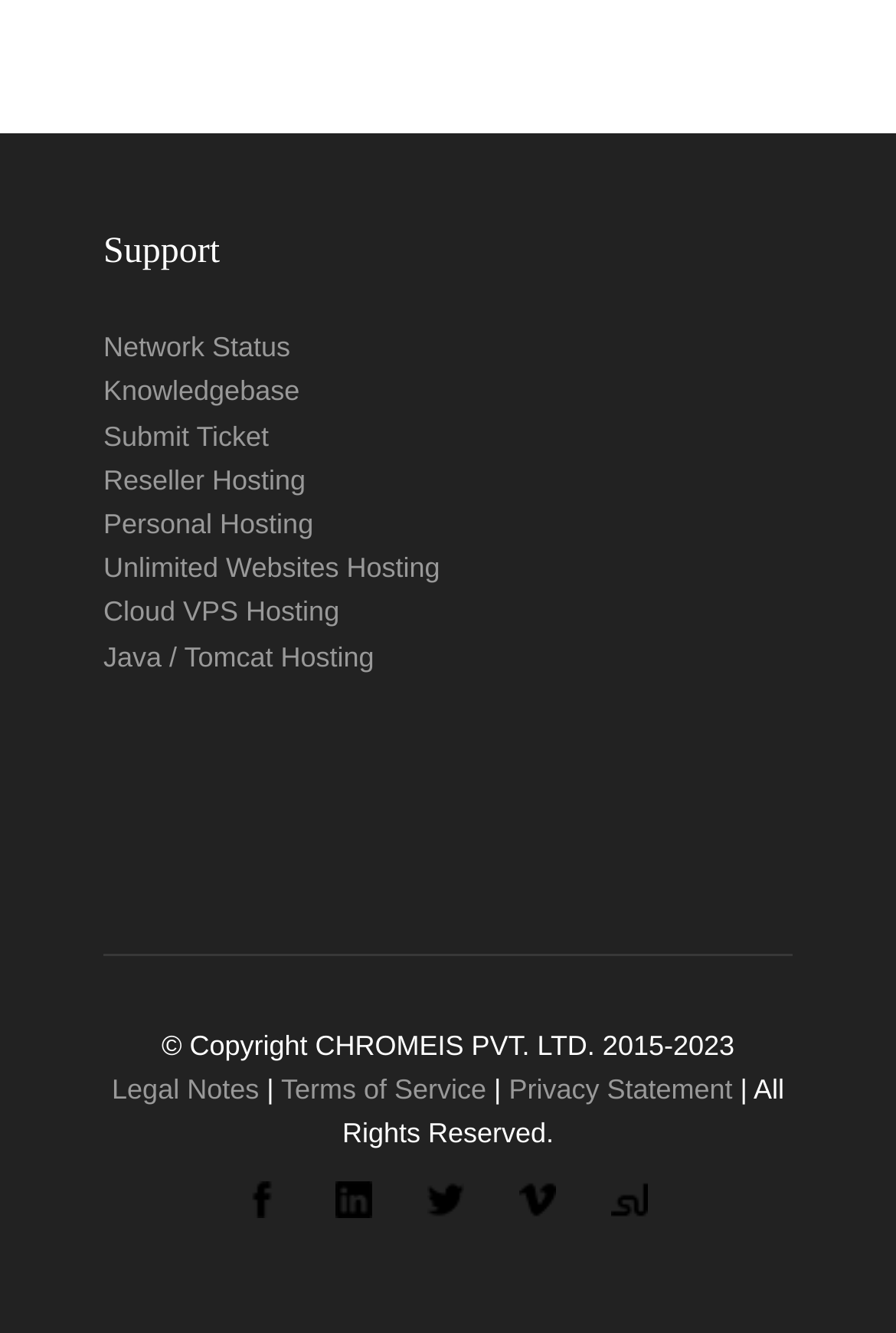How many types of hosting are listed?
Provide an in-depth and detailed answer to the question.

I counted the number of hosting types listed on the webpage, which are Reseller Hosting, Personal Hosting, Unlimited Websites Hosting, Cloud VPS Hosting, Java / Tomcat Hosting.